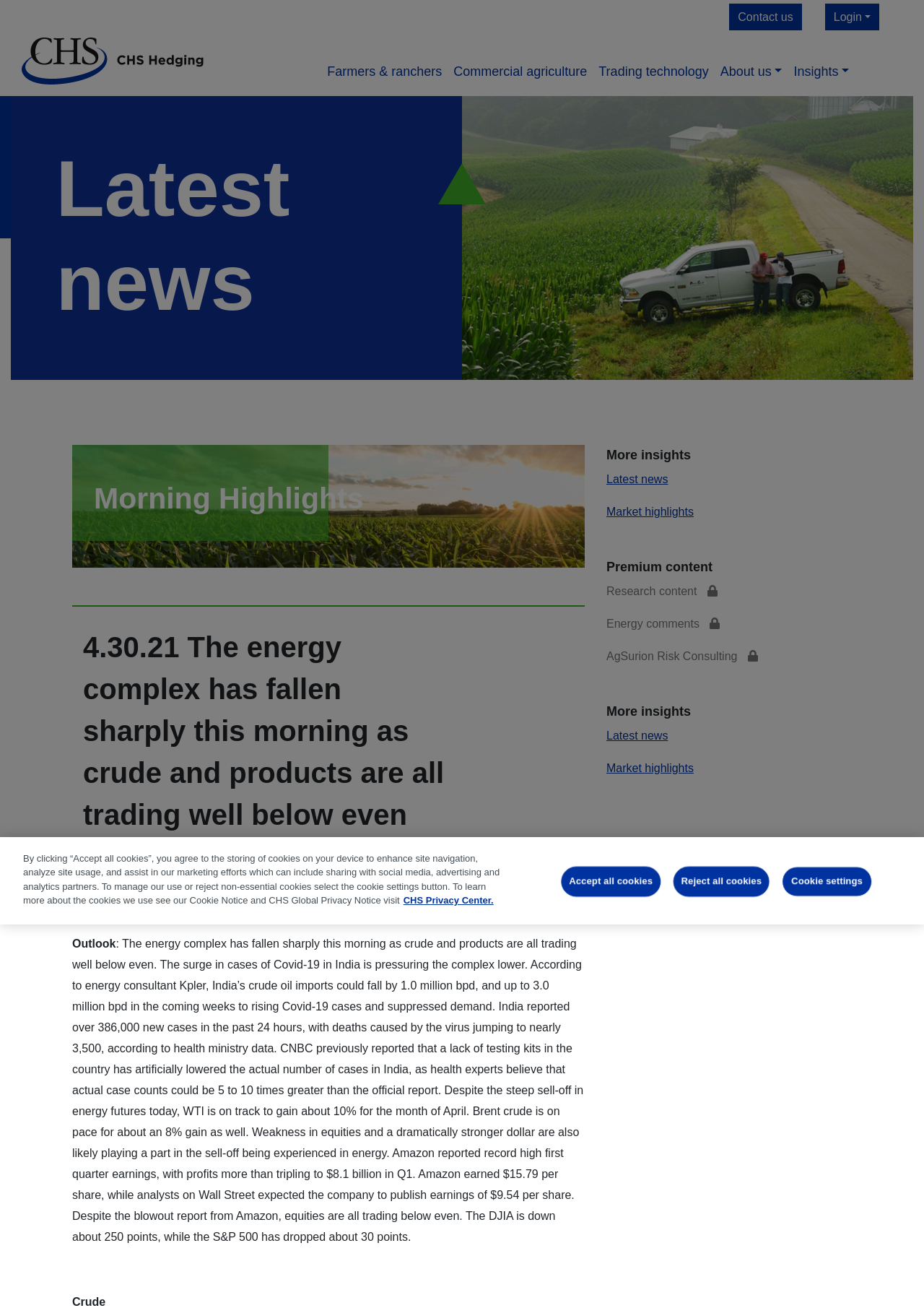Please determine the bounding box coordinates for the element that should be clicked to follow these instructions: "Click the 'Farmers & ranchers' link".

[0.348, 0.043, 0.485, 0.067]